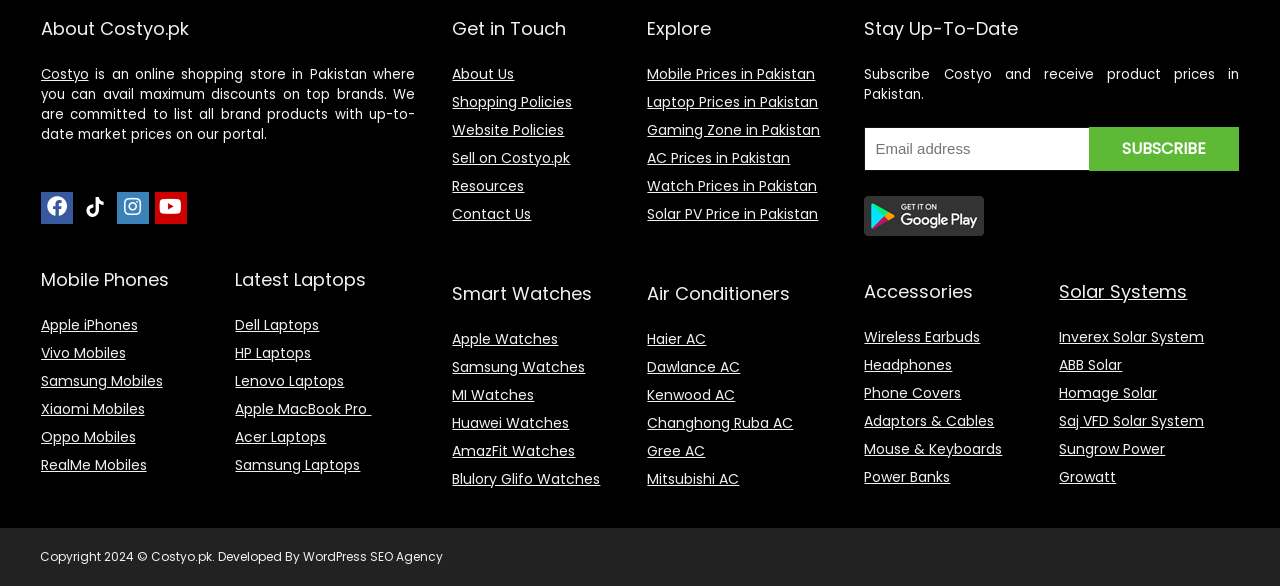Respond to the question below with a concise word or phrase:
Can I find Apple products on this website?

Yes